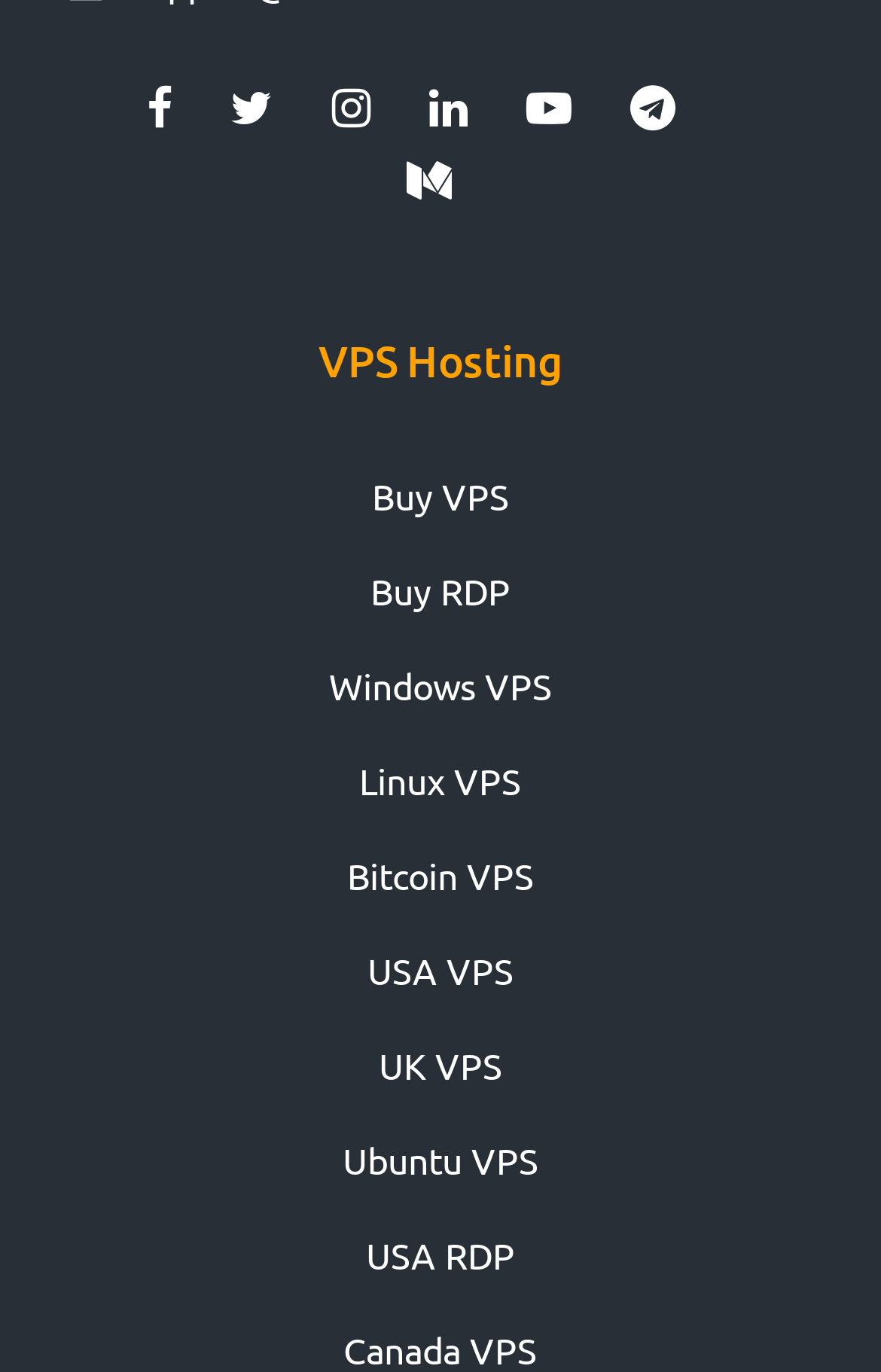Find the bounding box coordinates of the element's region that should be clicked in order to follow the given instruction: "View Ubuntu VPS details". The coordinates should consist of four float numbers between 0 and 1, i.e., [left, top, right, bottom].

[0.388, 0.829, 0.612, 0.862]